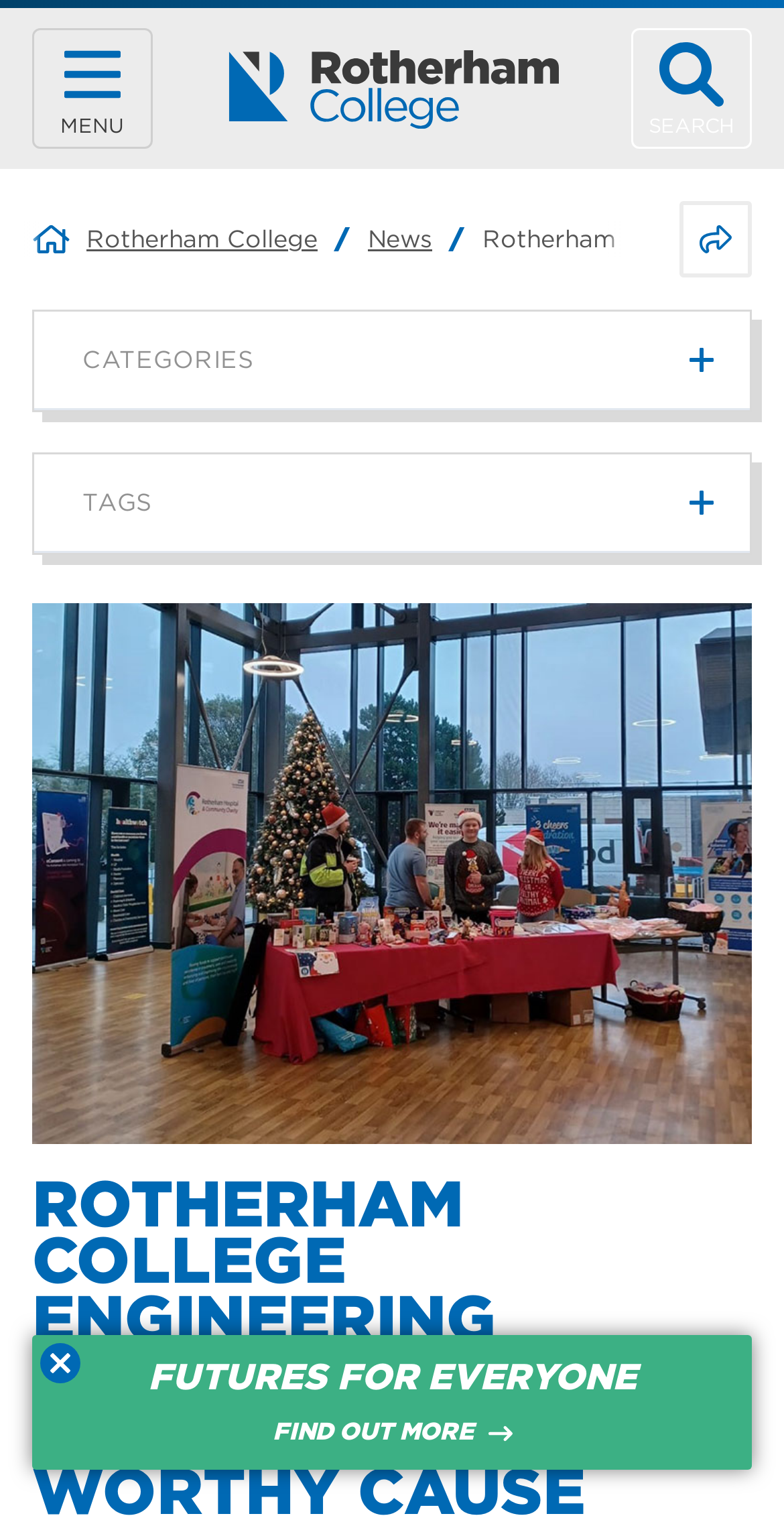Determine the bounding box coordinates of the region to click in order to accomplish the following instruction: "Click the MENU link". Provide the coordinates as four float numbers between 0 and 1, specifically [left, top, right, bottom].

[0.041, 0.019, 0.195, 0.098]